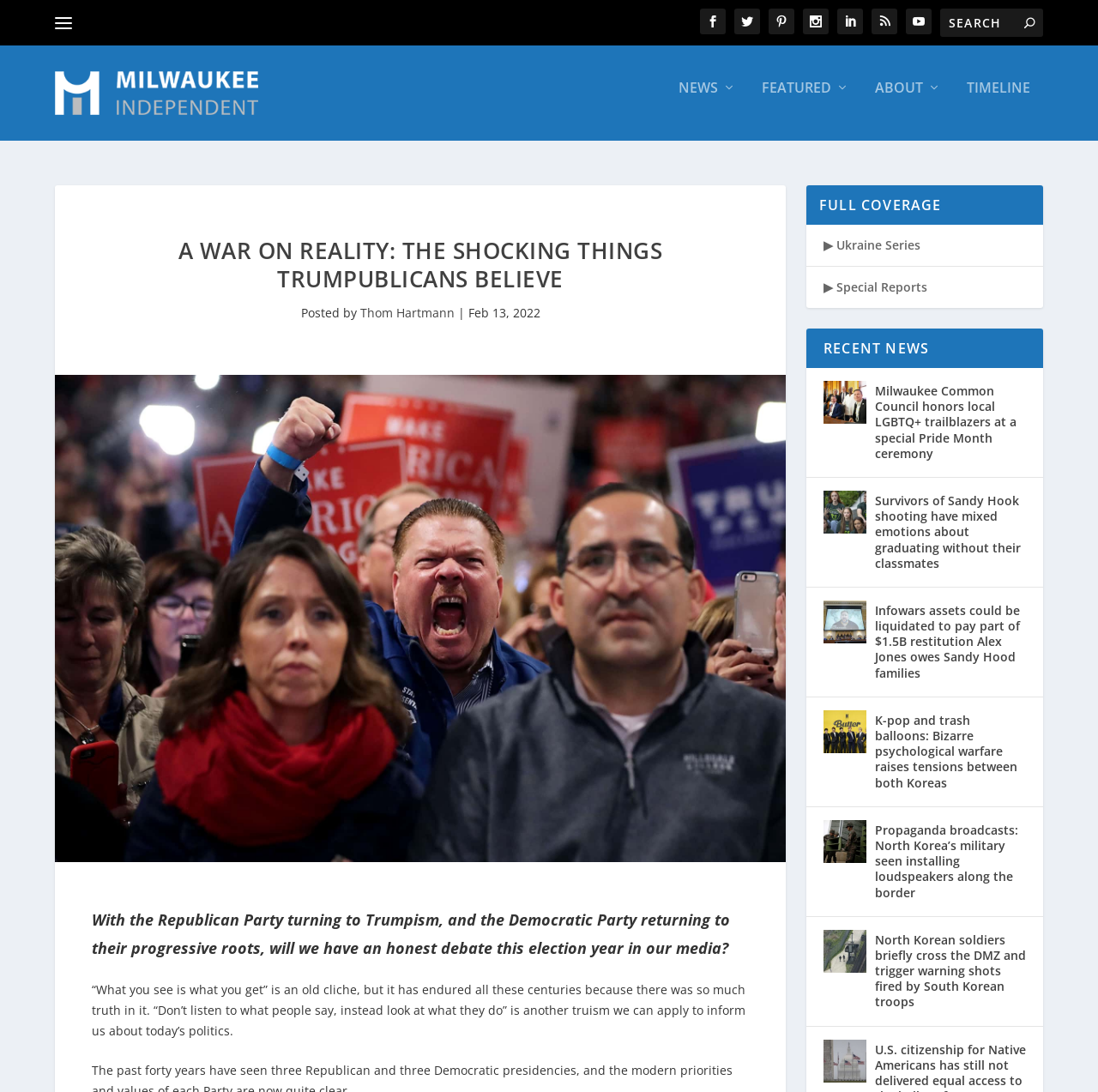Determine the bounding box for the UI element that matches this description: "▶ Special Reports".

[0.75, 0.256, 0.845, 0.271]